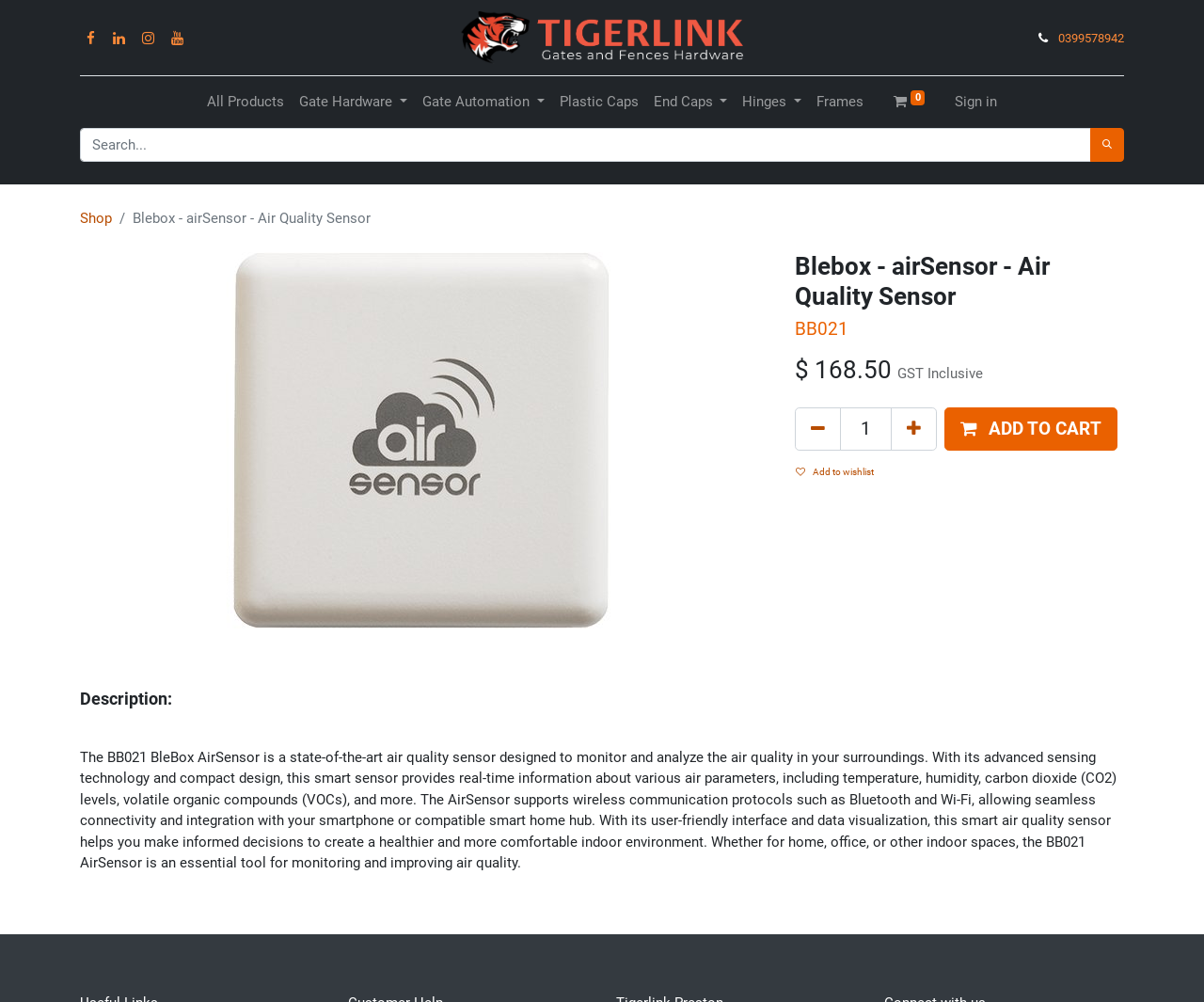Please locate and generate the primary heading on this webpage.

Blebox - airSensor - Air Quality Sensor